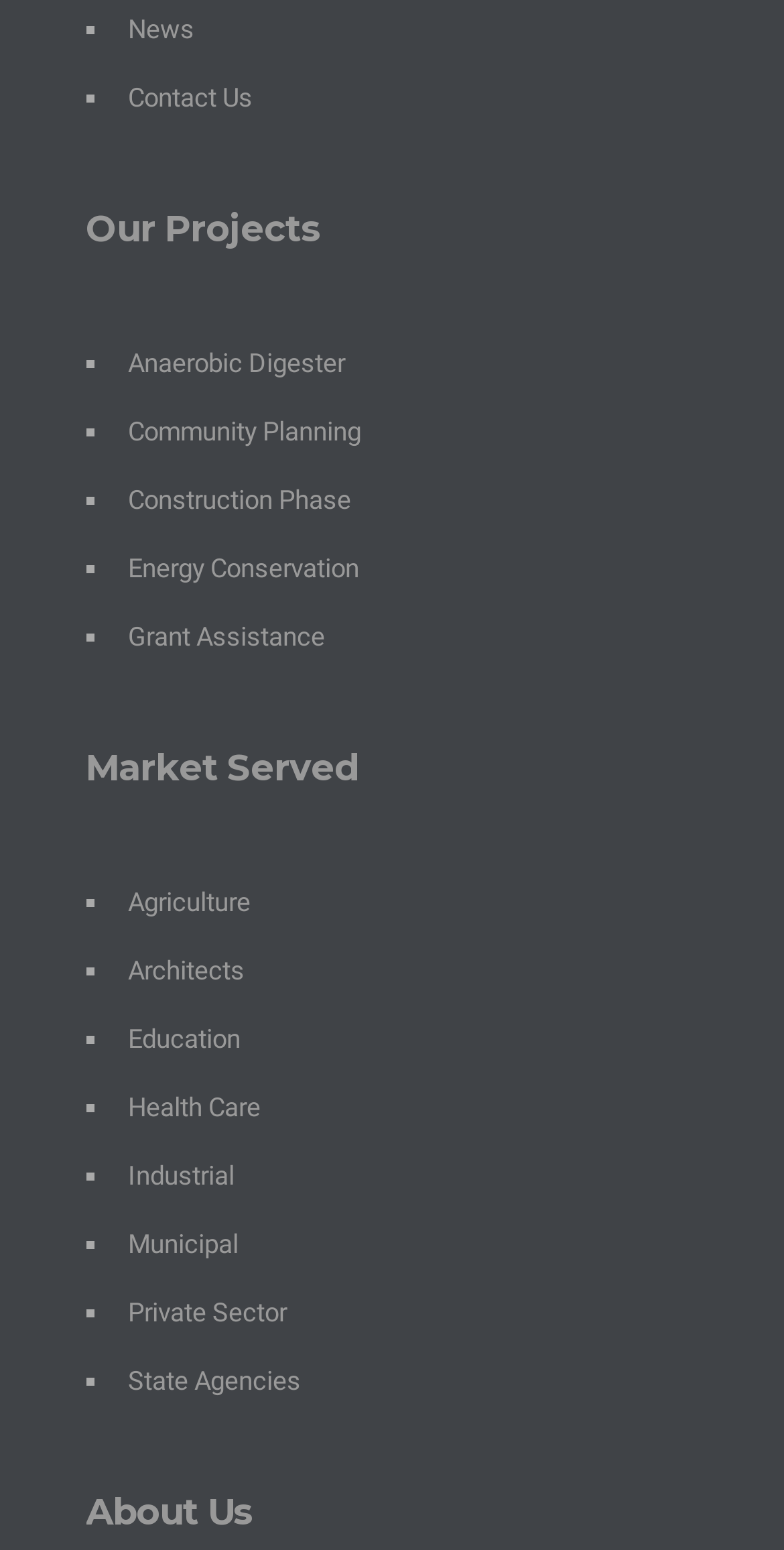Determine the bounding box coordinates of the region to click in order to accomplish the following instruction: "Check market served for agriculture". Provide the coordinates as four float numbers between 0 and 1, specifically [left, top, right, bottom].

[0.163, 0.572, 0.319, 0.592]